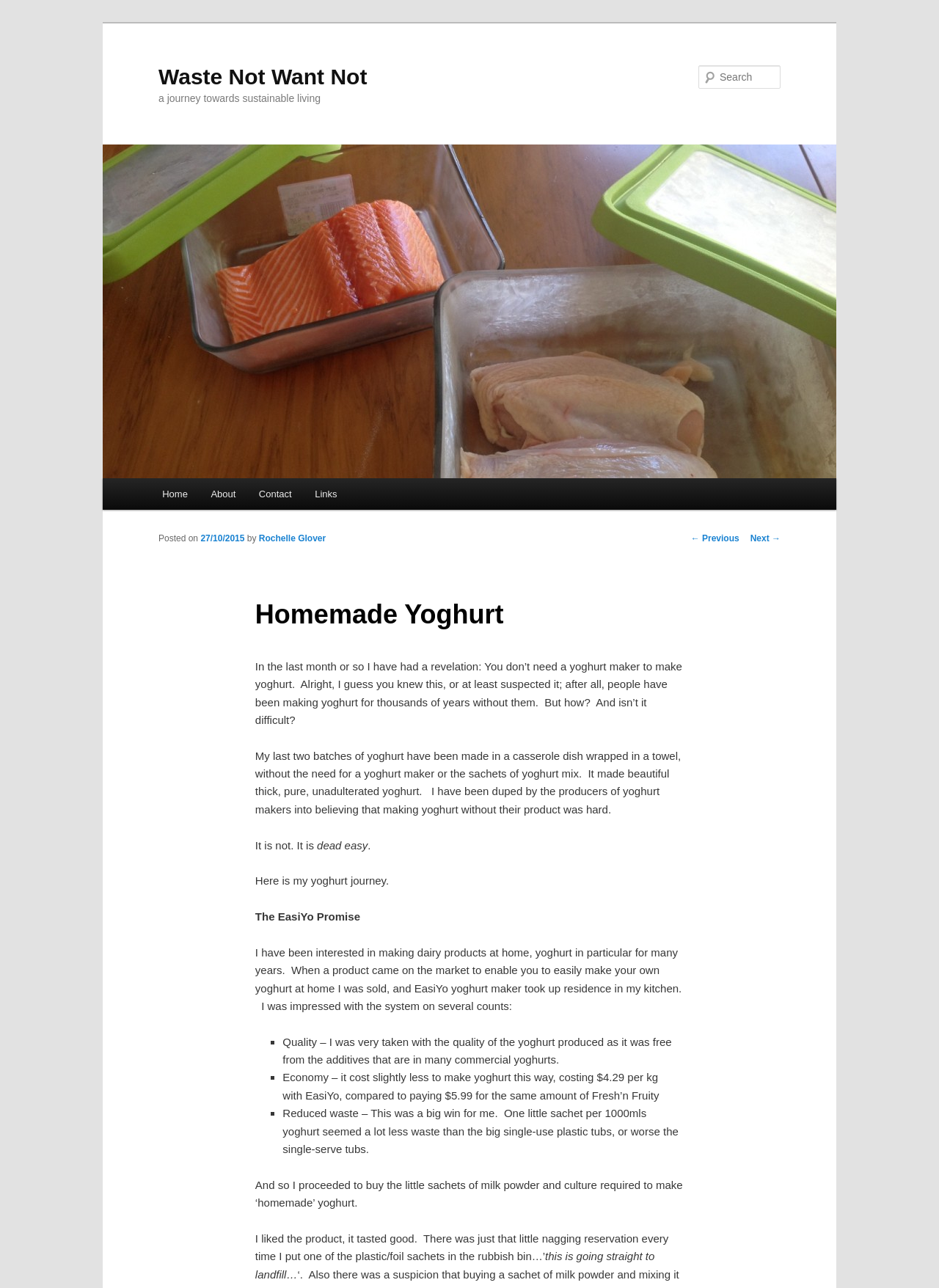Given the element description, predict the bounding box coordinates in the format (top-left x, top-left y, bottom-right x, bottom-right y). Make sure all values are between 0 and 1. Here is the element description: parent_node: Waste Not Want Not

[0.109, 0.112, 0.891, 0.371]